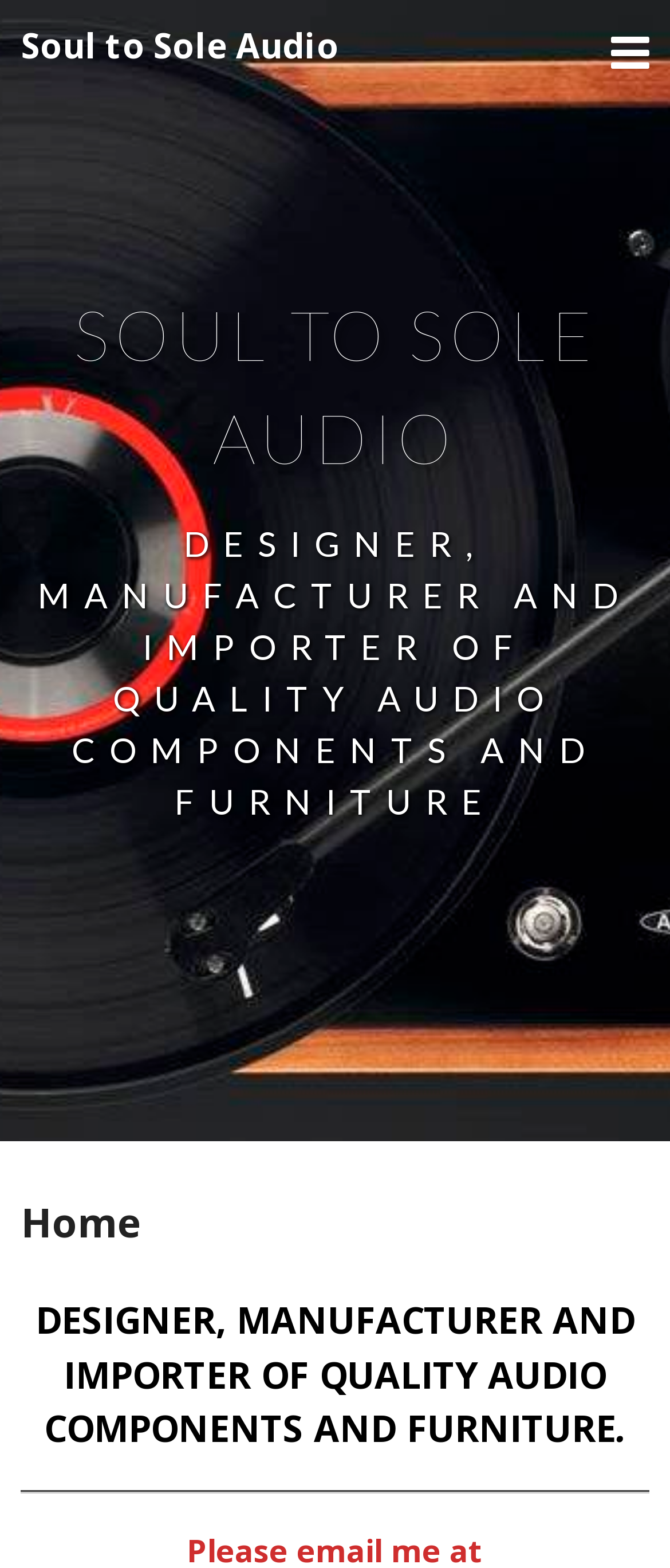Is there a contact email provided on the webpage?
Answer the question in a detailed and comprehensive manner.

The contact email is obtained from the meta description which states 'Please email me at soultosoleaudio@gmail.com with all enquiries'. This indicates that the company provides an email address for users to contact them with any enquiries.